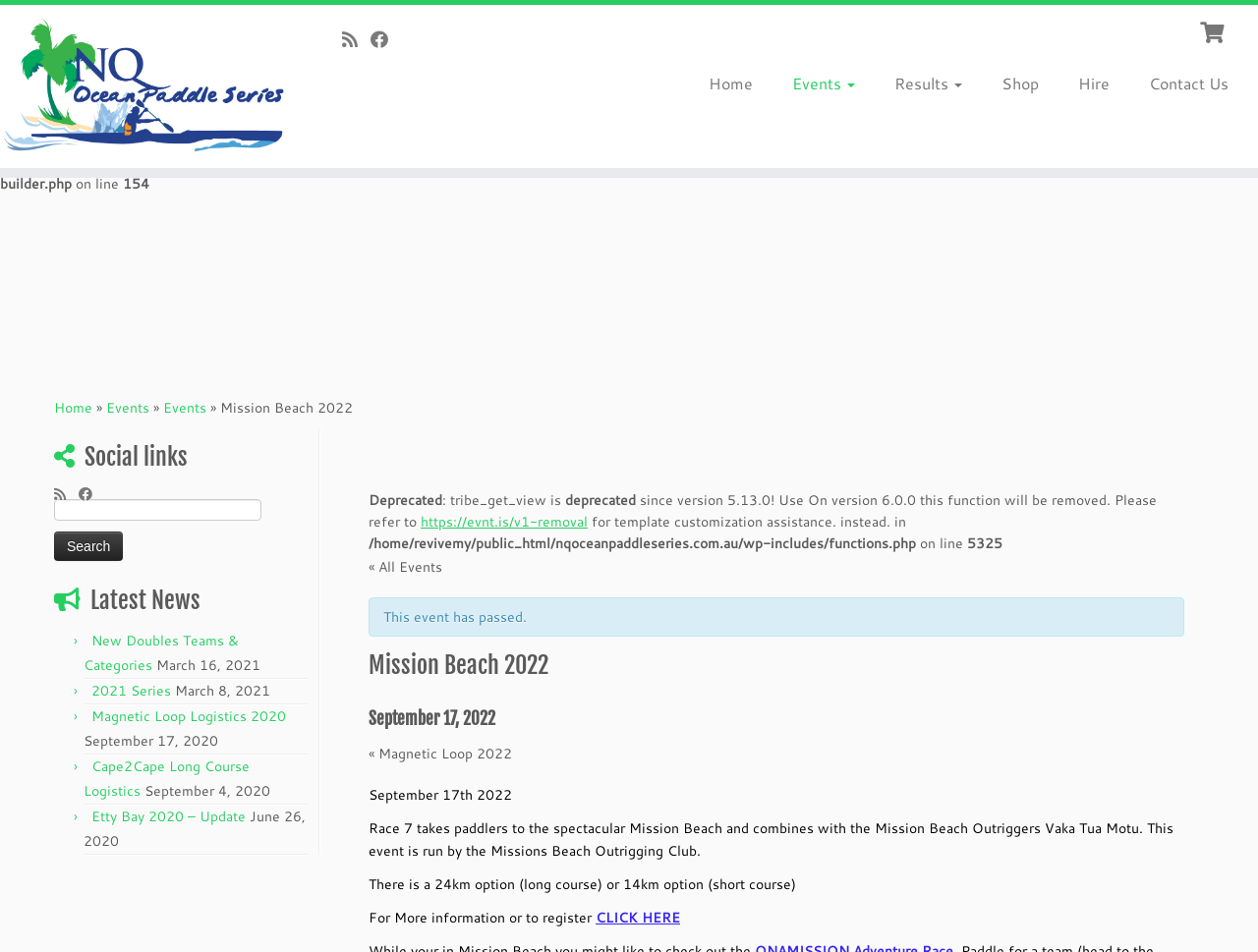Please identify the bounding box coordinates of the clickable area that will allow you to execute the instruction: "Register for Mission Beach 2022".

[0.473, 0.954, 0.541, 0.974]